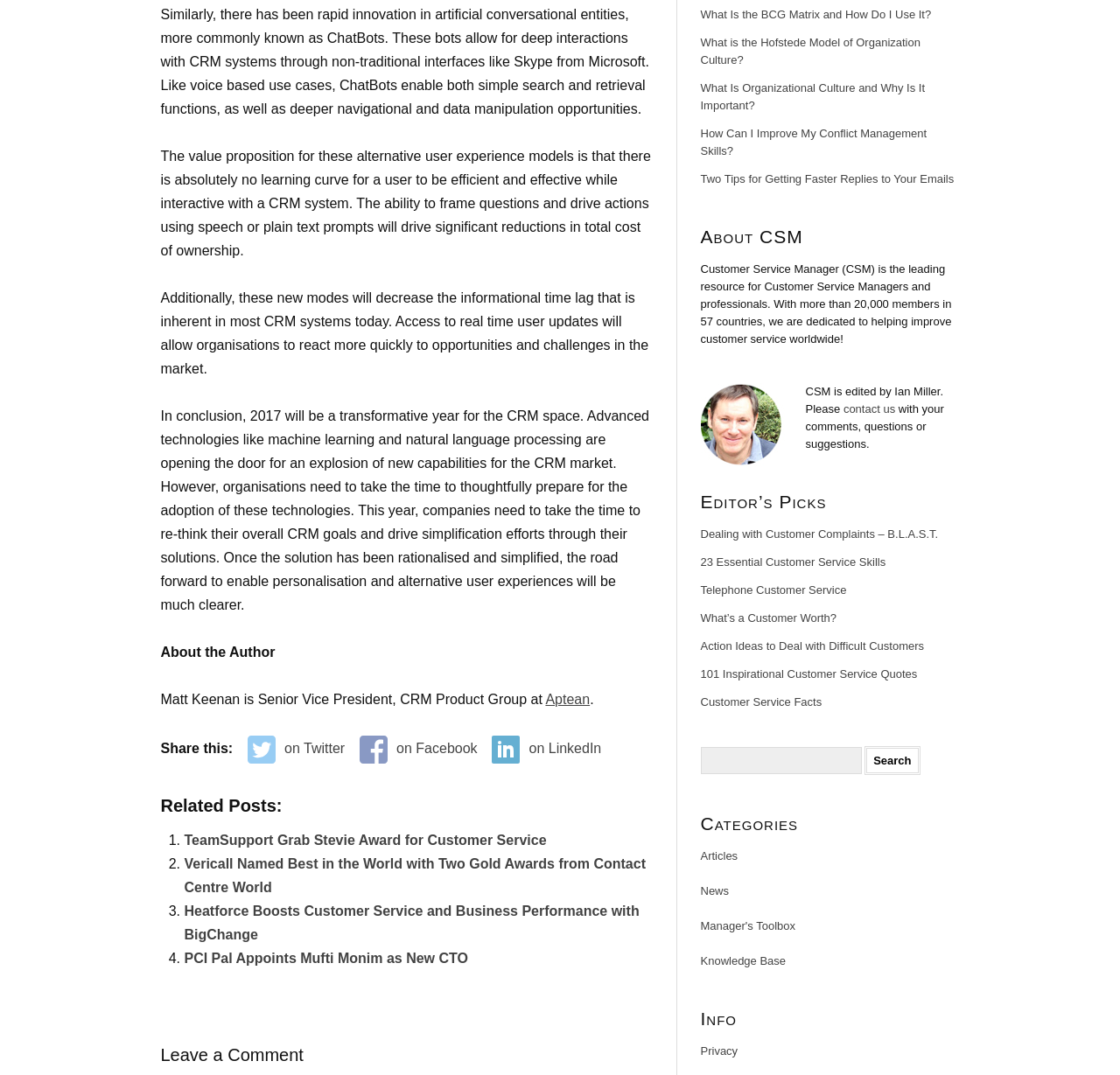How many related posts are listed?
Using the image as a reference, give an elaborate response to the question.

The related posts are listed with numbers from 1 to 4, each with a link to a different article, indicating that there are 4 related posts listed.